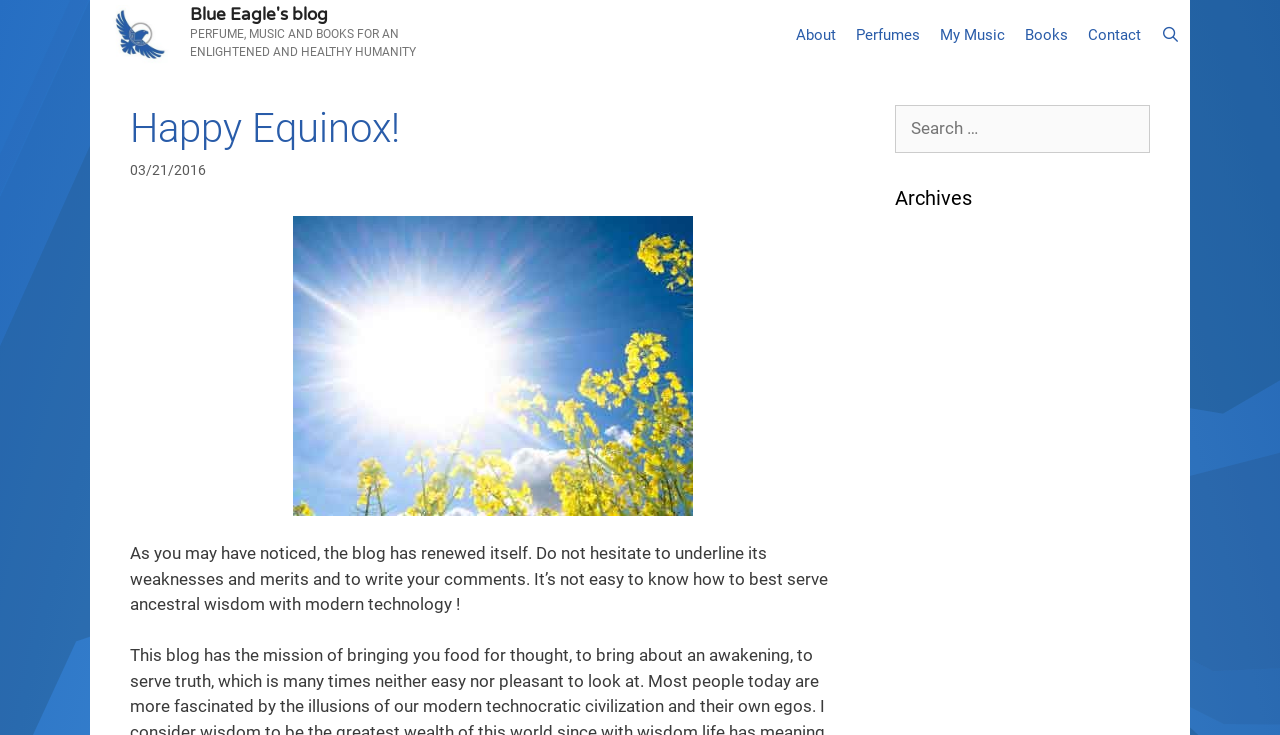How many archive links are there?
Kindly offer a comprehensive and detailed response to the question.

The archive links can be found in the complementary section, which contains links to 'May 2024', 'April 2024', ..., 'February 2023', making a total of 13 links.